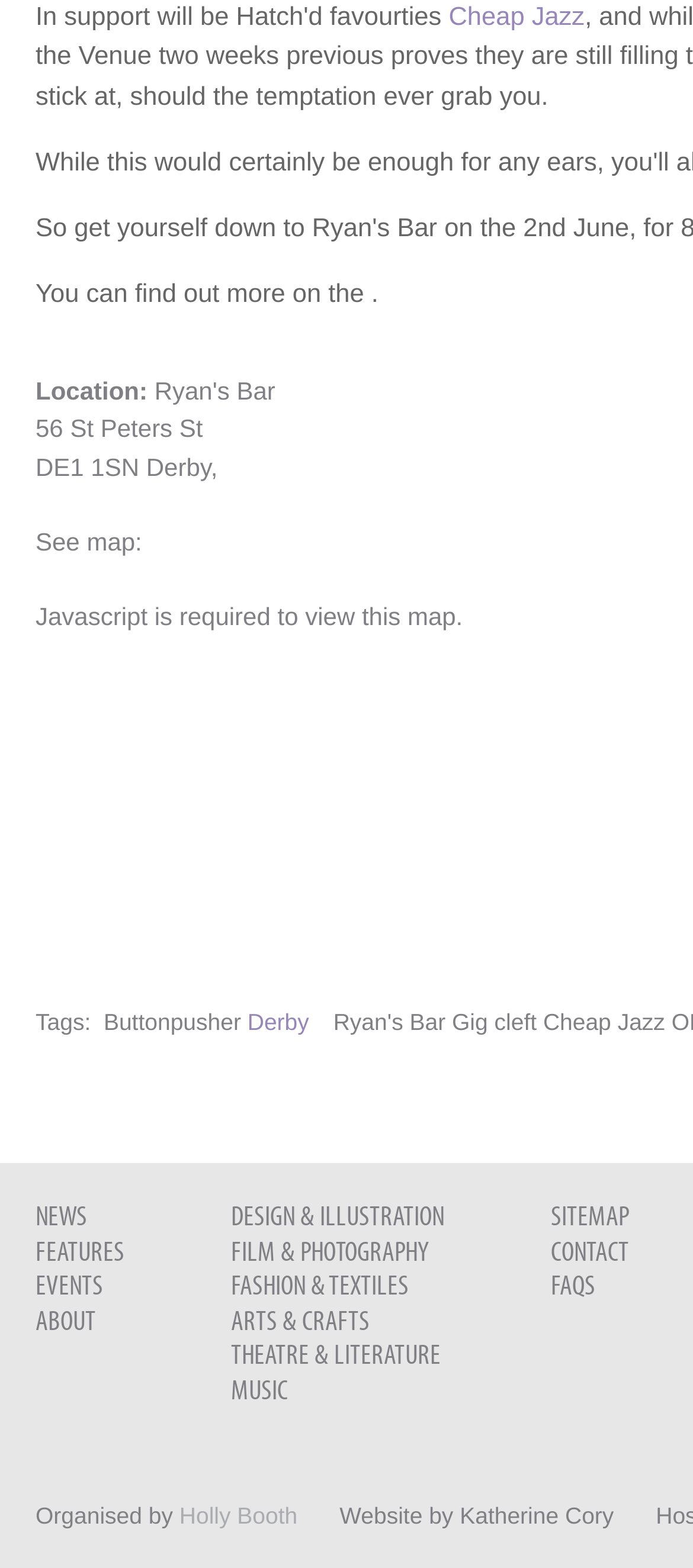Please find the bounding box for the UI element described by: "Film & Photography".

[0.333, 0.785, 0.618, 0.808]